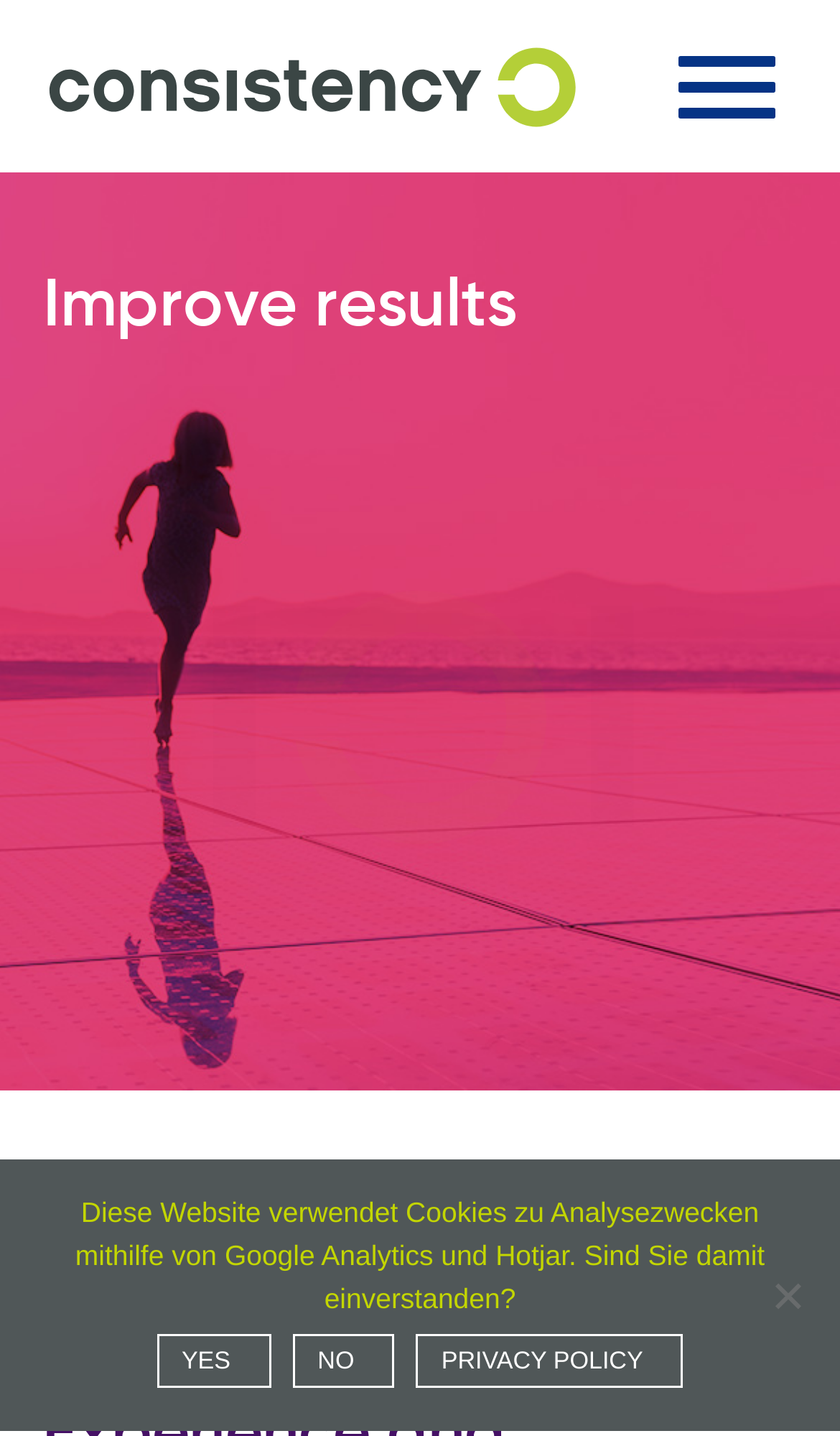What is the principal heading displayed on the webpage?

Mastering the Energy Transition with Industry Experience and Implementation Expertise